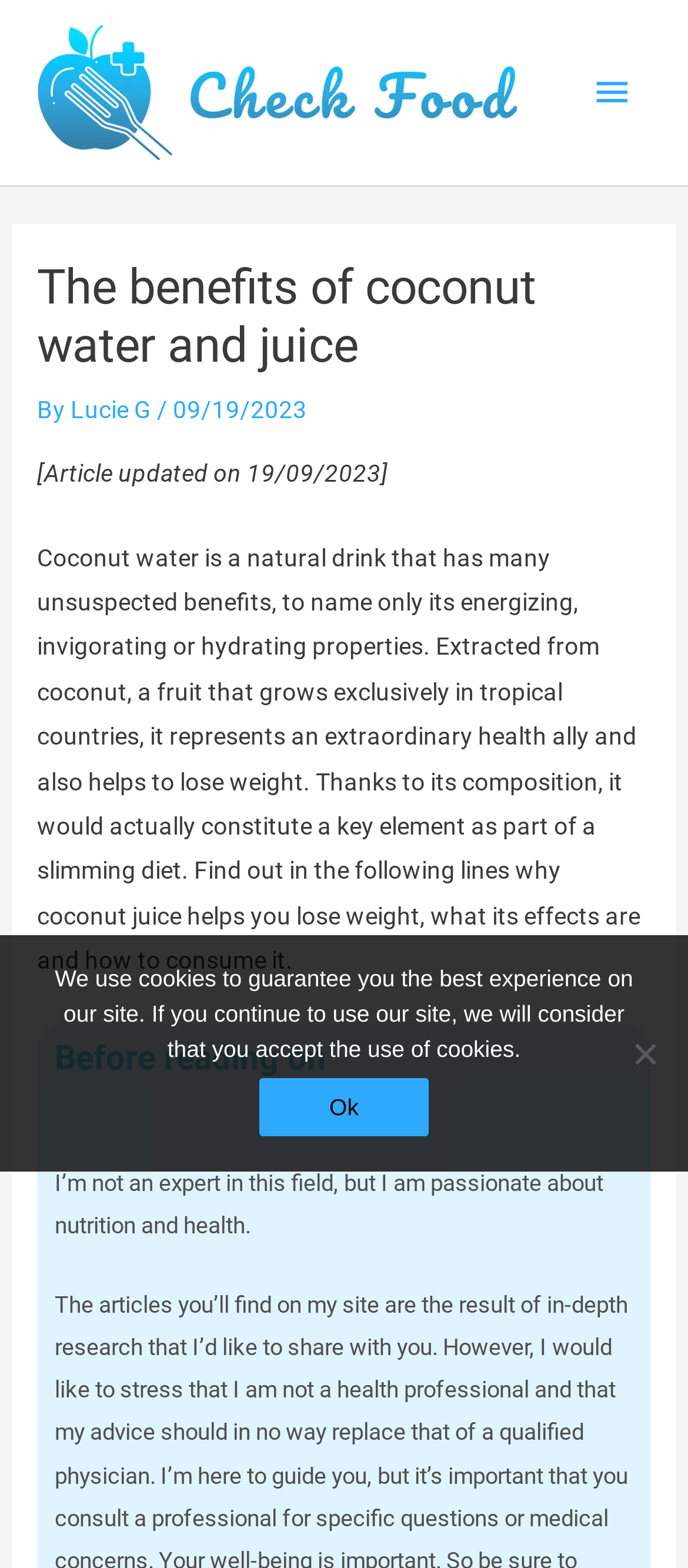What is the main topic of the article?
Answer the question with just one word or phrase using the image.

Coconut water benefits